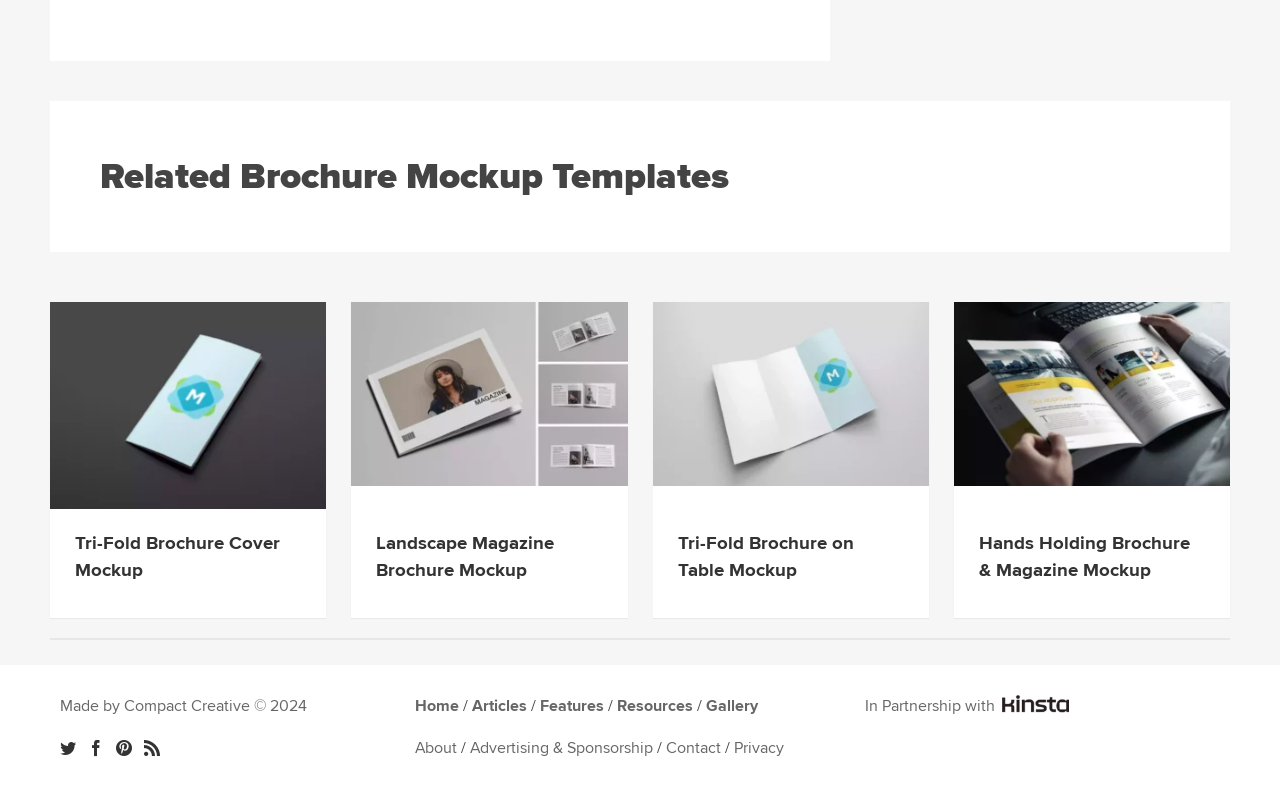Locate the bounding box coordinates of the clickable part needed for the task: "View Landscape Magazine Brochure Mockup".

[0.294, 0.416, 0.471, 0.675]